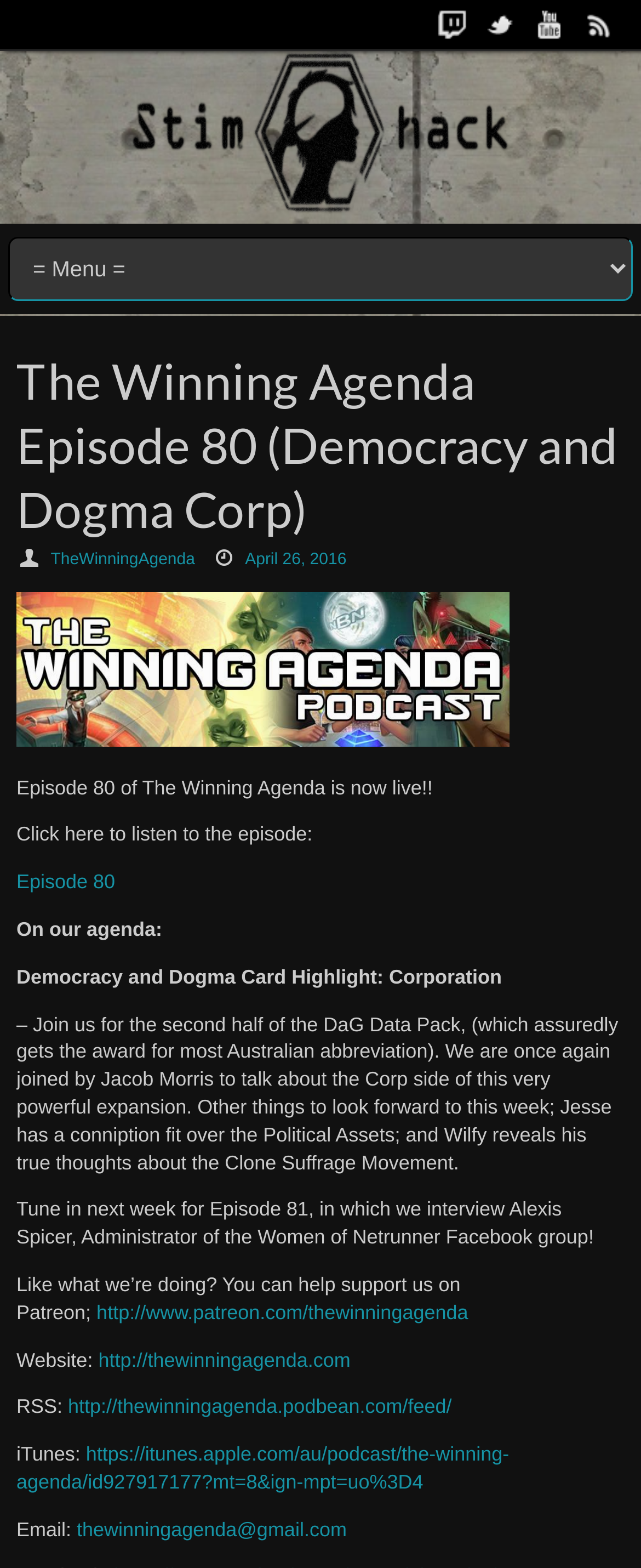Determine the bounding box coordinates for the clickable element required to fulfill the instruction: "Click on Twitch". Provide the coordinates as four float numbers between 0 and 1, i.e., [left, top, right, bottom].

[0.667, 0.0, 0.744, 0.031]